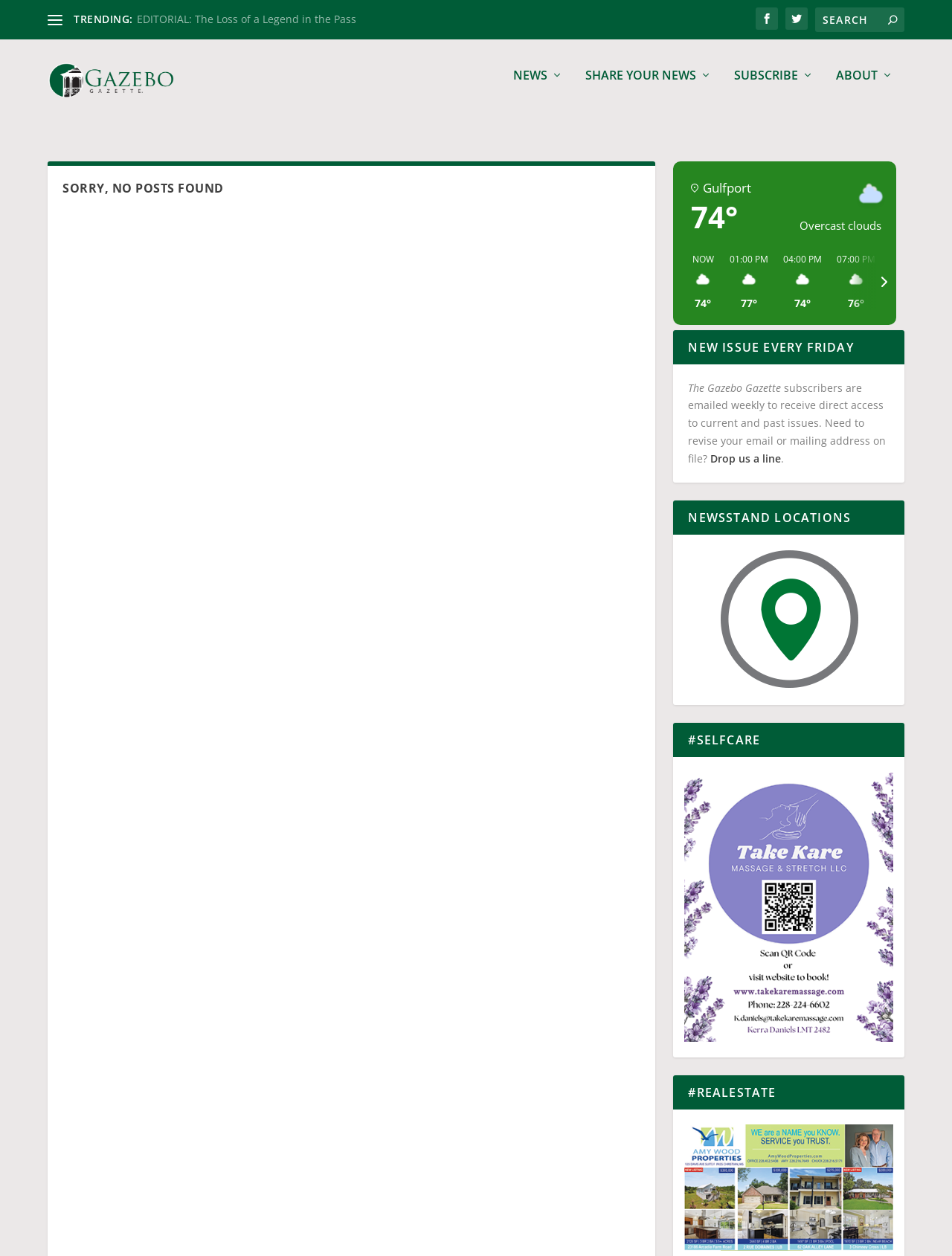What is the location mentioned in the weather section?
We need a detailed and exhaustive answer to the question. Please elaborate.

I found the answer by looking at the weather section on the webpage, which displays the current temperature and weather condition. The text 'Gulfport' is present above the temperature reading, indicating the location for which the weather information is being displayed.